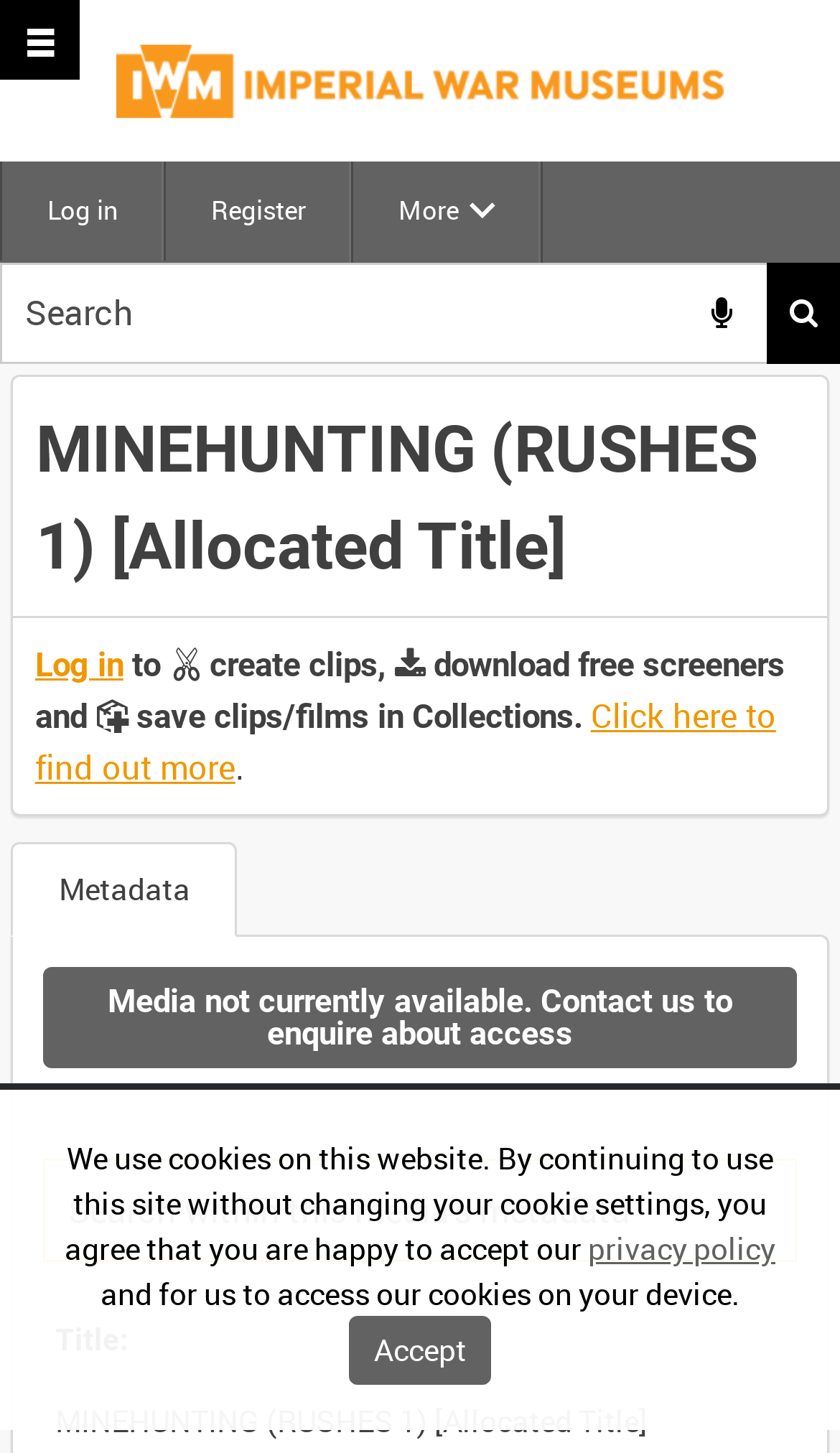Can you locate the main headline on this webpage and provide its text content?

MINEHUNTING (RUSHES 1) [Allocated Title]